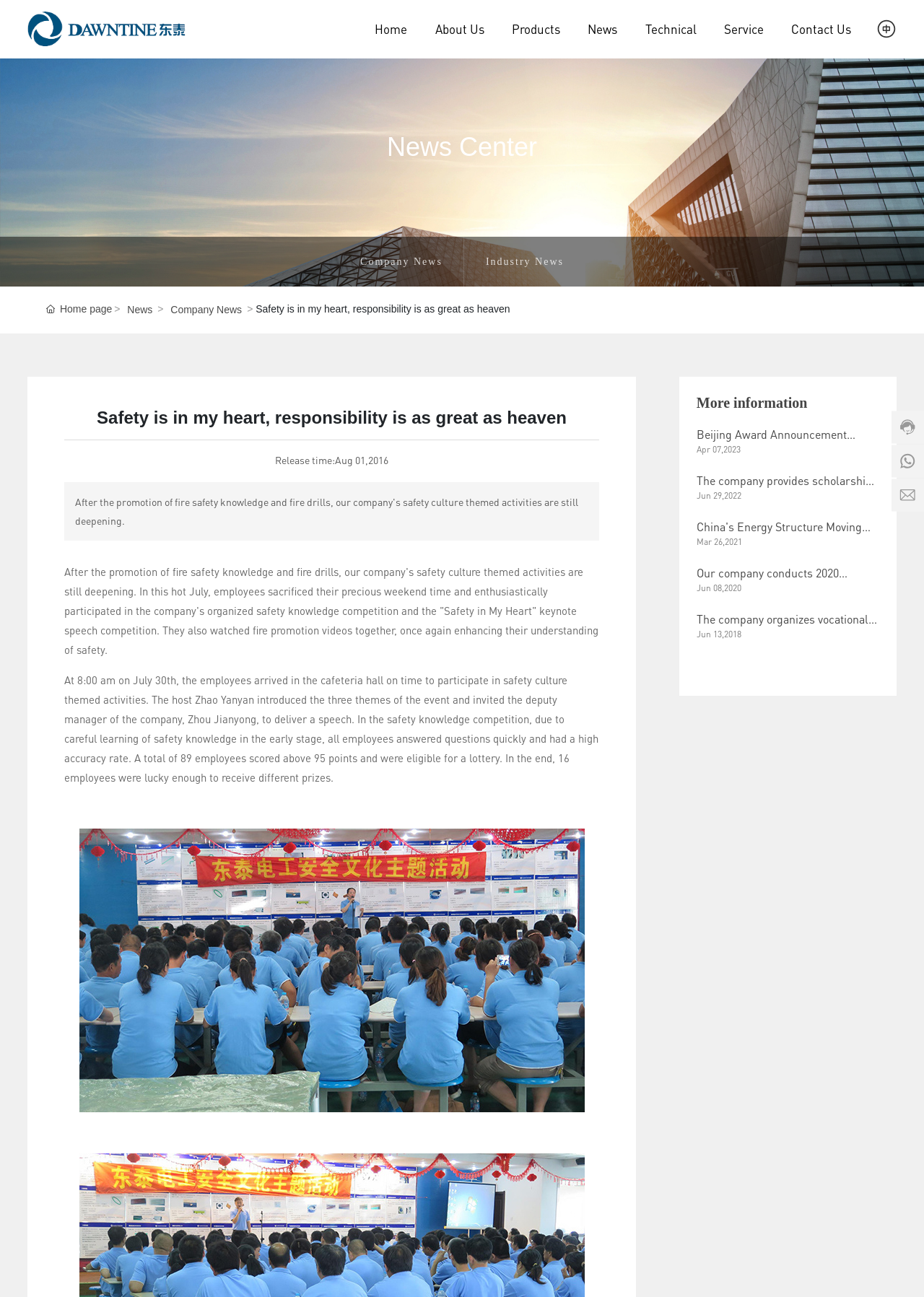Answer with a single word or phrase: 
What is the position of the 'News Center' text?

Above the news links